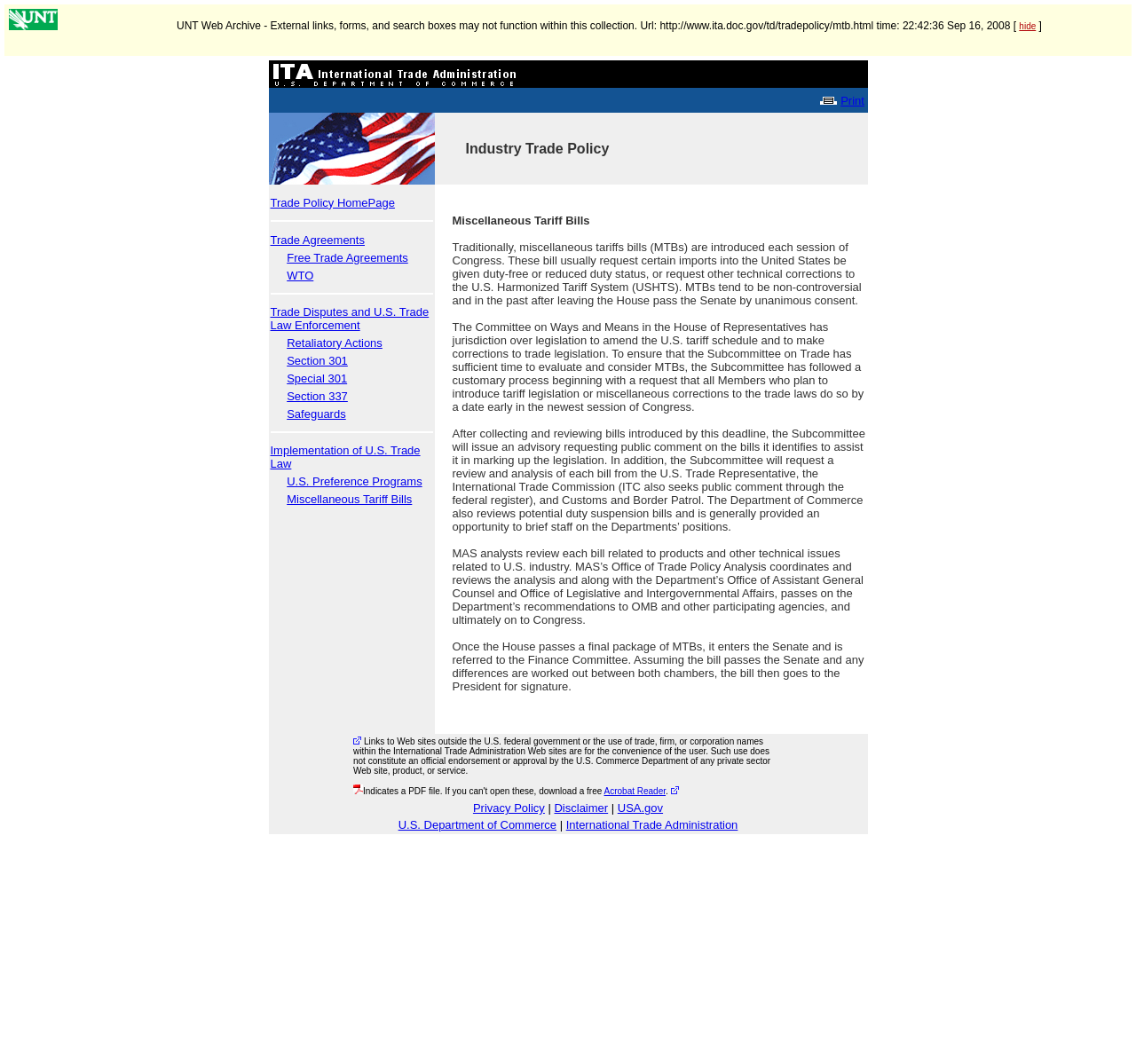What is the function of the separator below 'Trade Disputes and U.S. Trade Law Enforcement'?
Could you answer the question in a detailed manner, providing as much information as possible?

I found a separator with an orientation of horizontal below the link with the description 'Trade Disputes and U.S. Trade Law Enforcement'. This suggests that the function of the separator is to separate sections on the webpage.